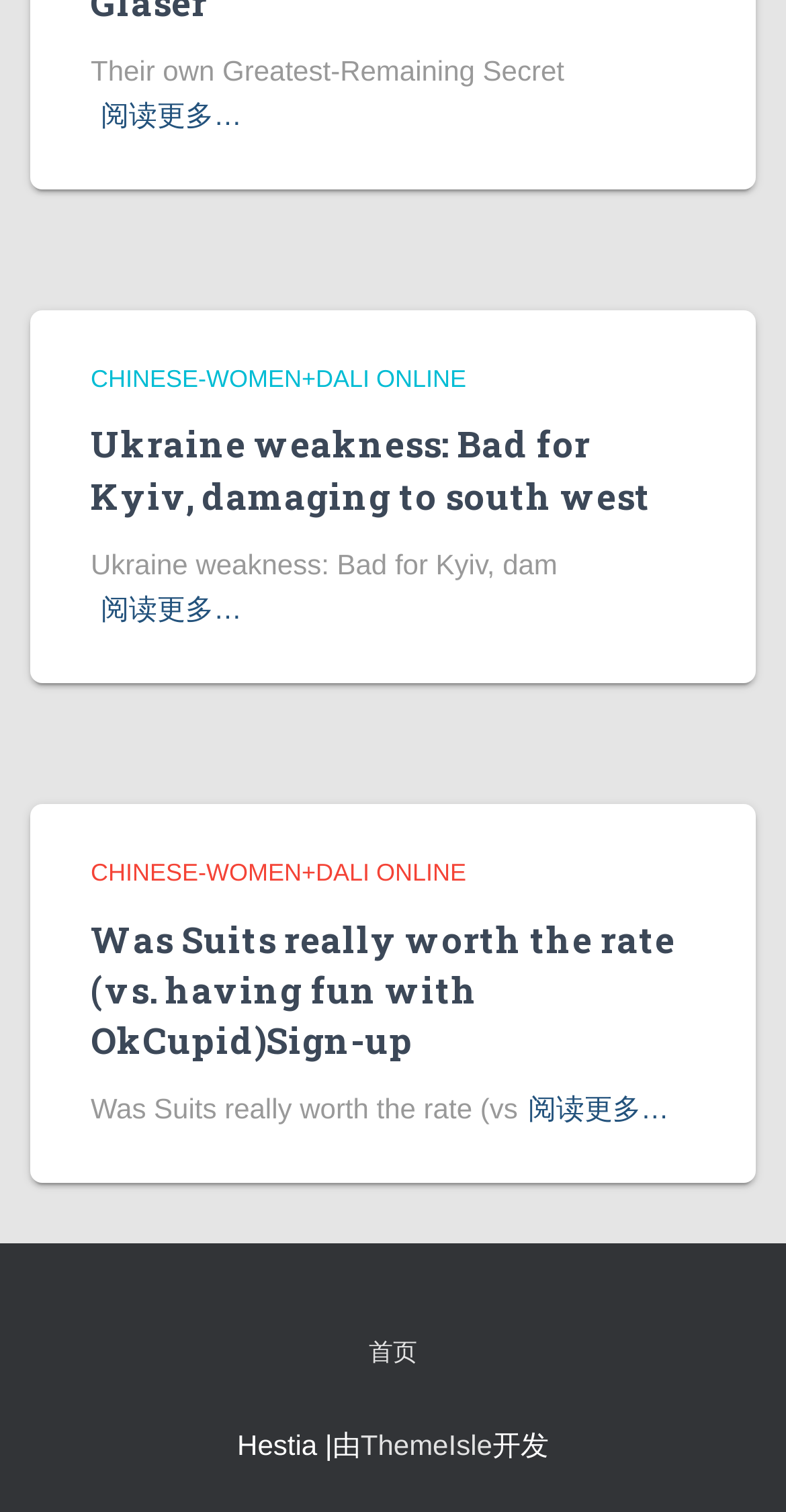What is the developer of the website?
Answer the question based on the image using a single word or a brief phrase.

ThemeIsle